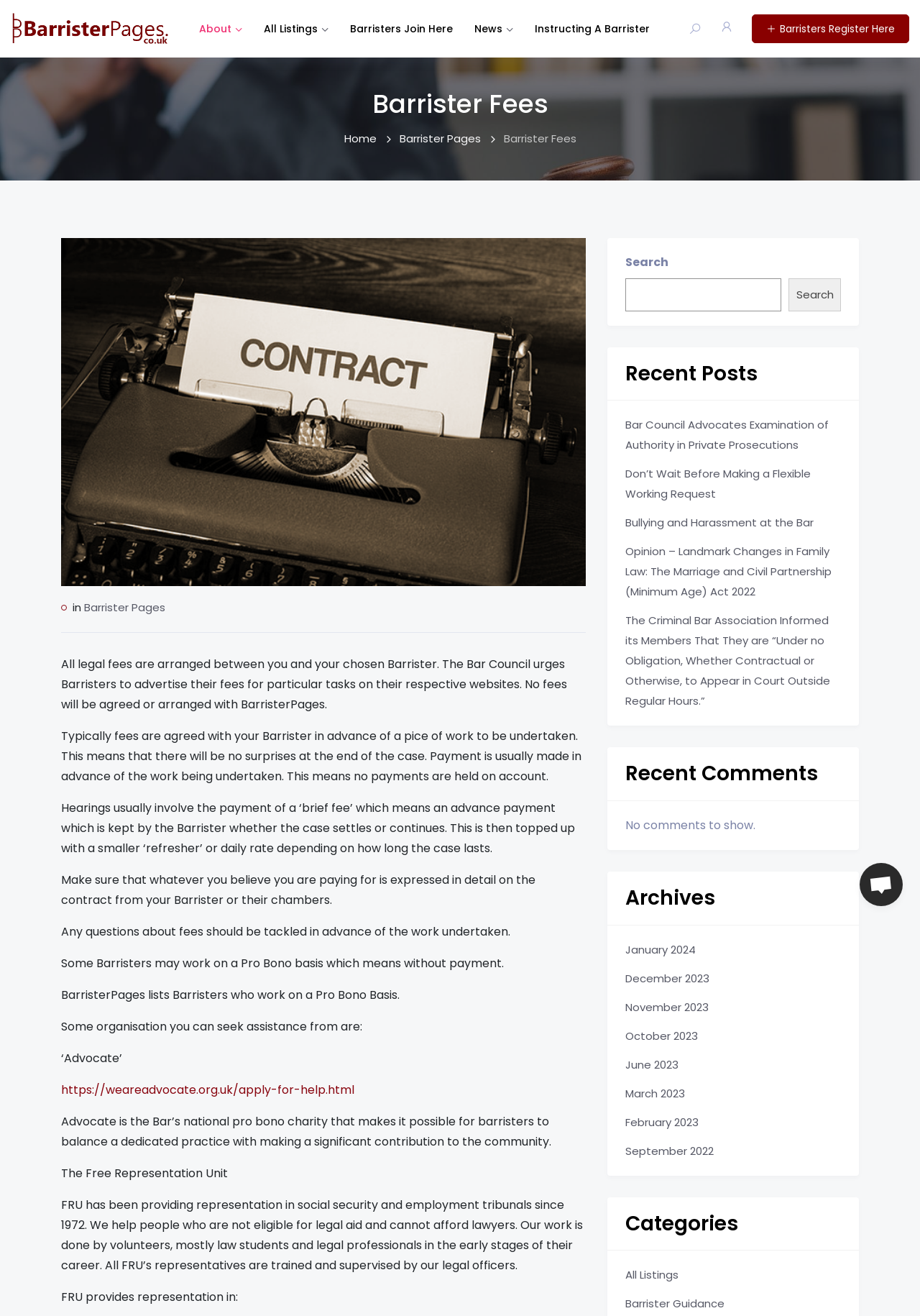For the following element description, predict the bounding box coordinates in the format (top-left x, top-left y, bottom-right x, bottom-right y). All values should be floating point numbers between 0 and 1. Description: parent_node: Search name="s"

[0.68, 0.211, 0.849, 0.237]